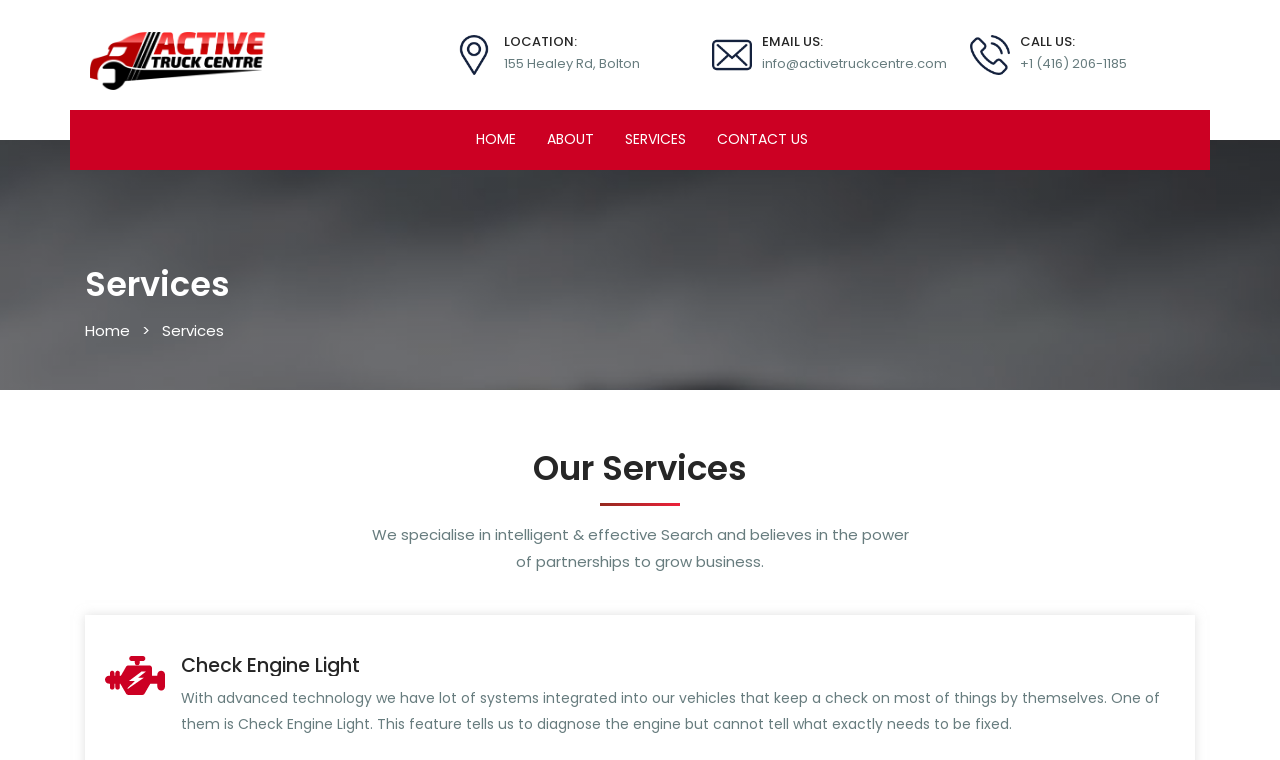How many navigation links are at the top of the page?
Answer the question with a detailed and thorough explanation.

I counted the number of navigation links at the top of the page by looking at the links labeled 'HOME', 'ABOUT', 'SERVICES', and 'CONTACT US'. There are four links in total.